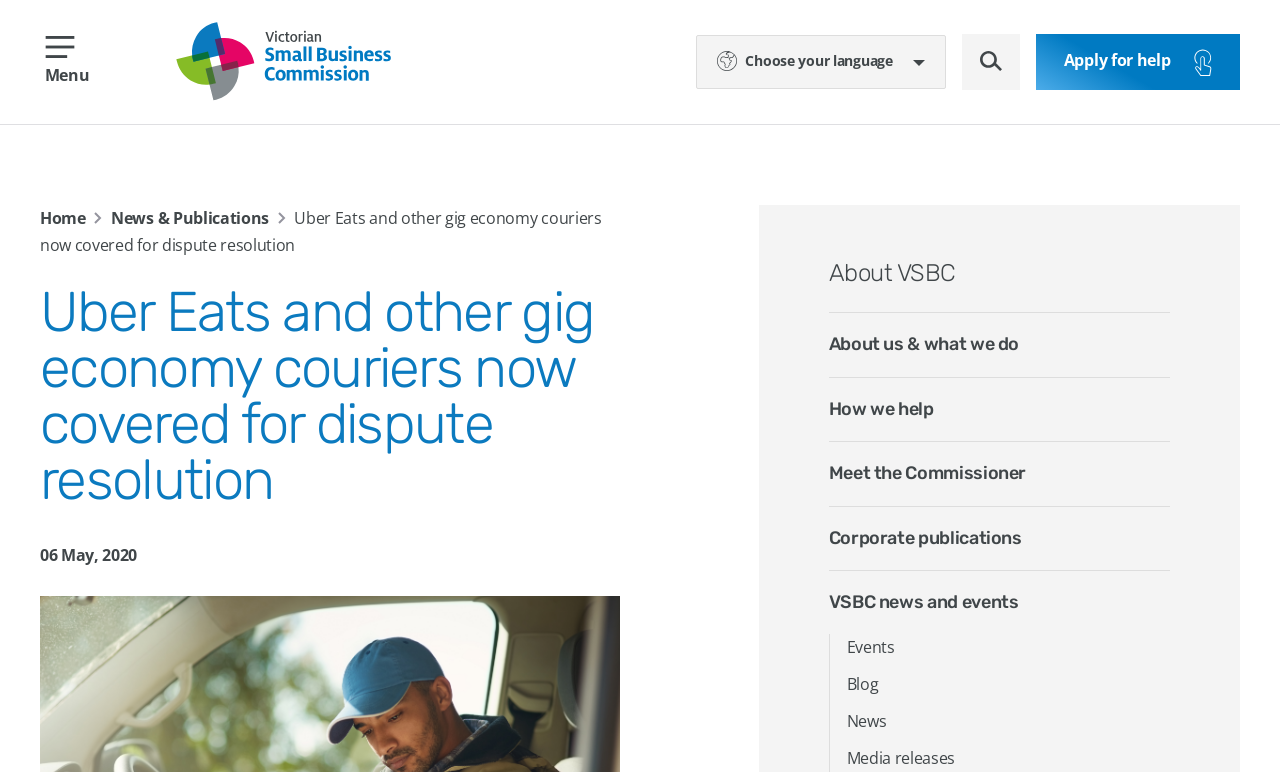Show me the bounding box coordinates of the clickable region to achieve the task as per the instruction: "Choose your language".

[0.544, 0.045, 0.739, 0.115]